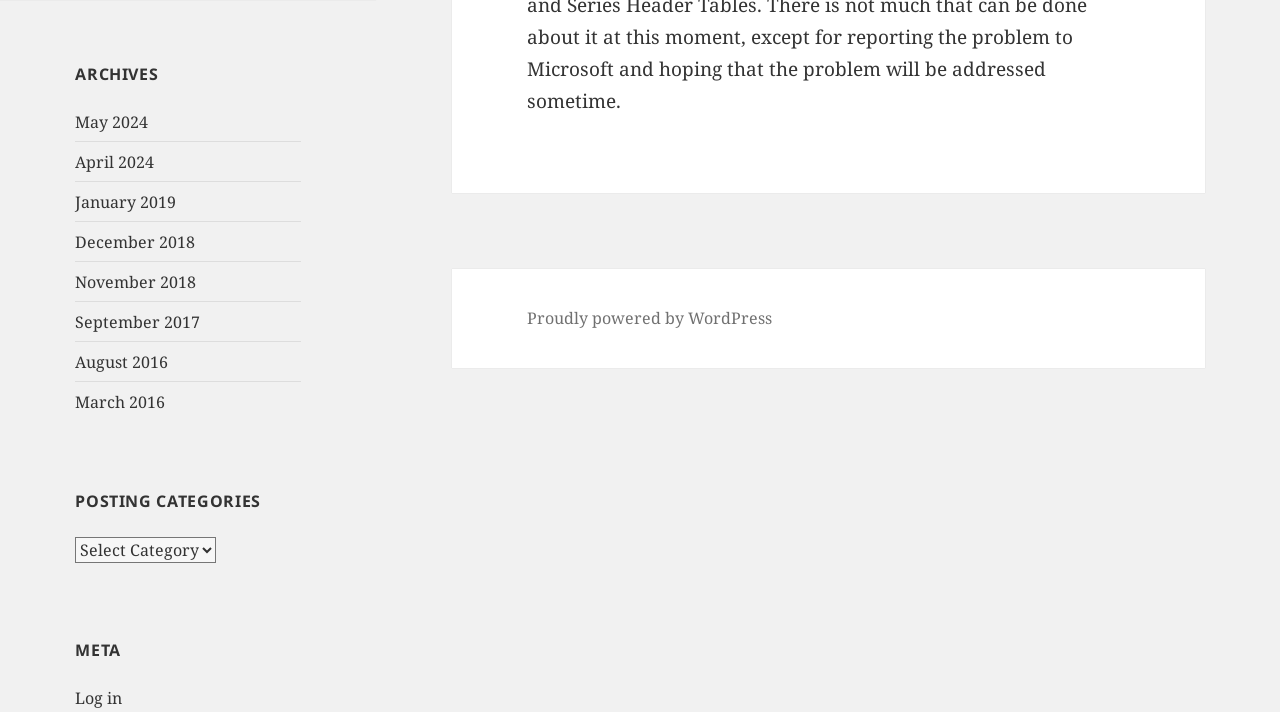Locate the bounding box of the UI element described by: "Proudly powered by WordPress" in the given webpage screenshot.

[0.412, 0.255, 0.57, 0.28]